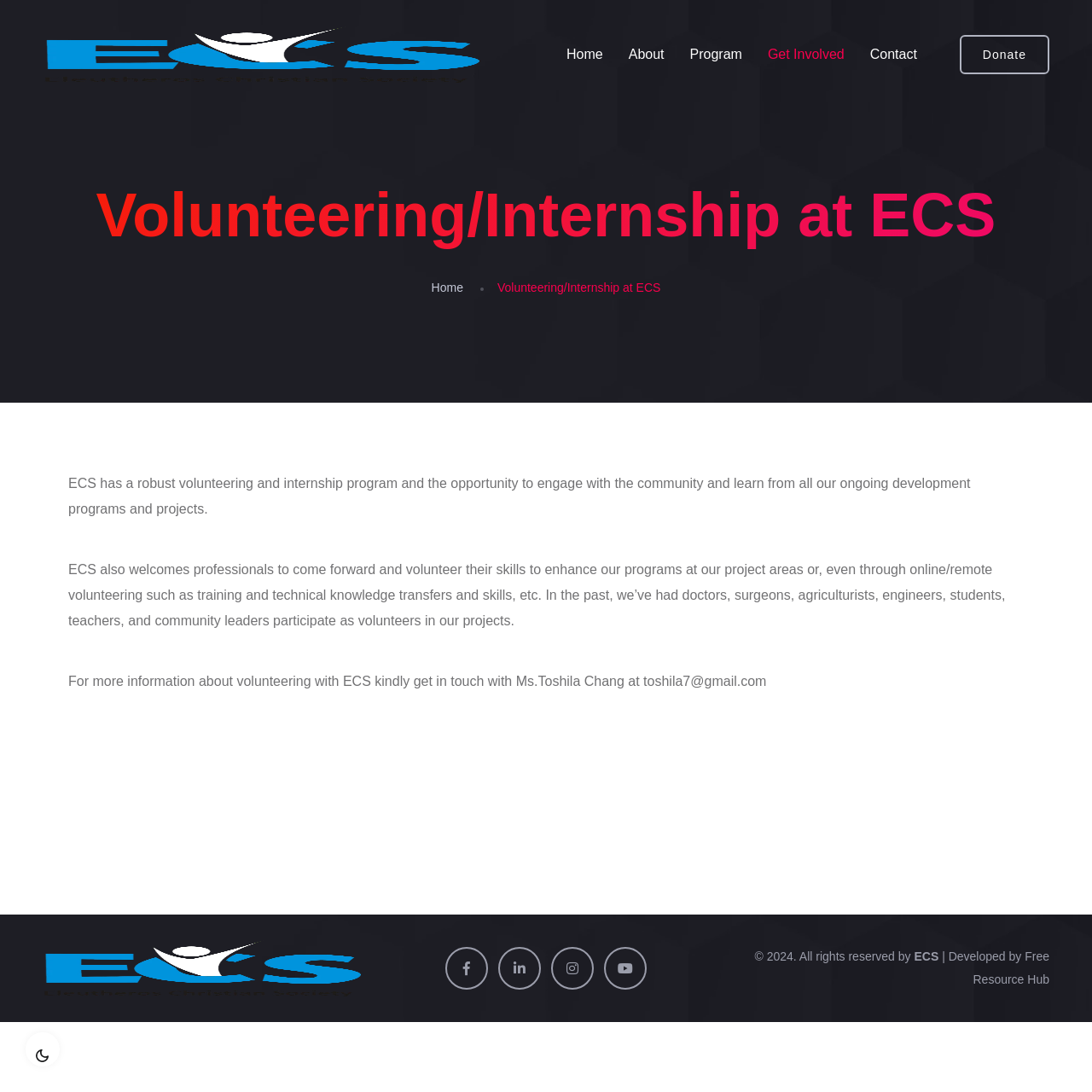Who to contact for volunteering information?
Based on the screenshot, respond with a single word or phrase.

Ms. Toshila Chang